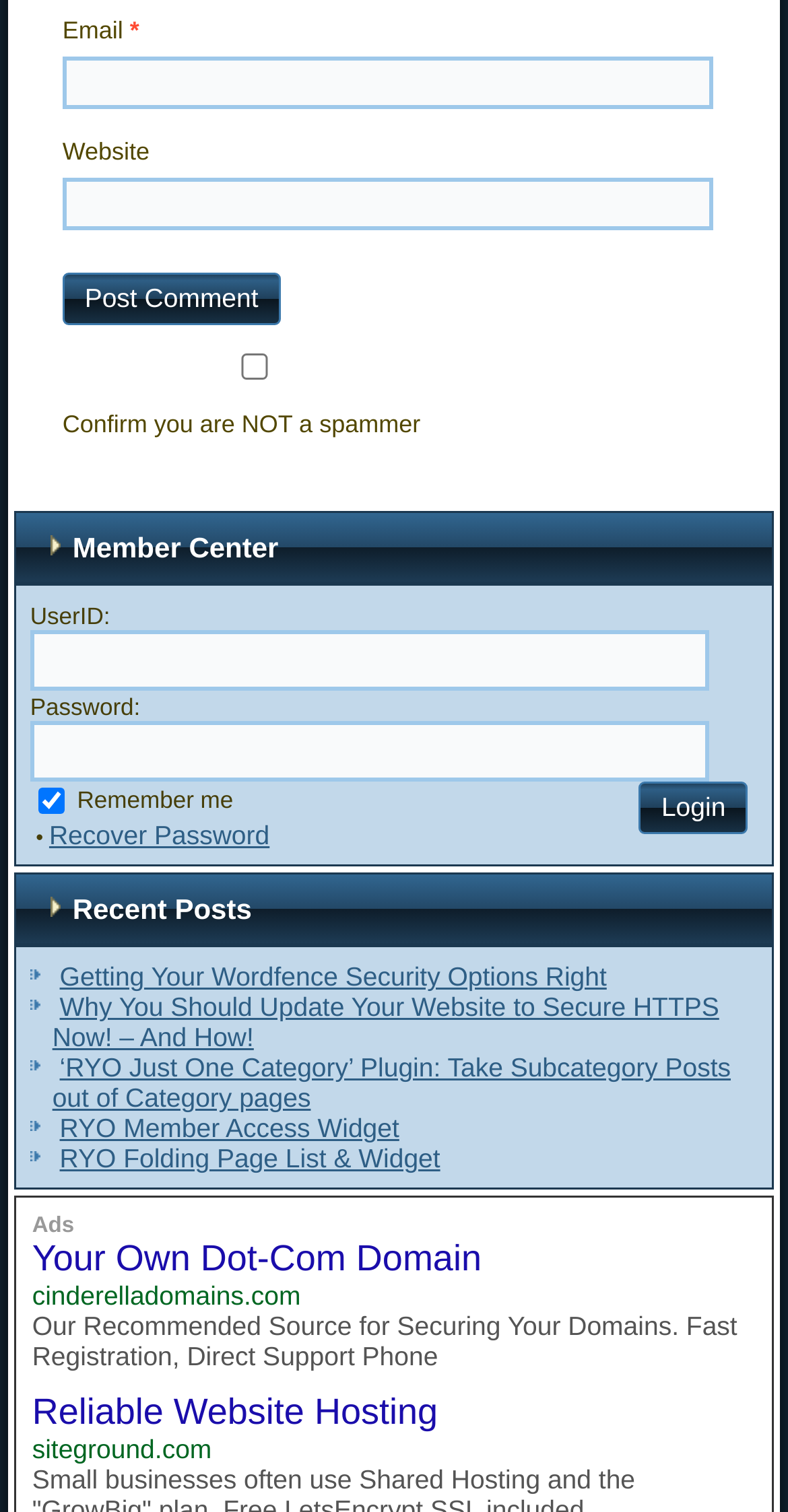Using the information in the image, give a detailed answer to the following question: What is the purpose of the checkbox below the 'Website' textbox?

The checkbox below the 'Website' textbox has a label 'Confirm you are NOT a spammer' which is indicated by the checkbox element with OCR text 'Confirm you are NOT a spammer' and bounding box coordinates [0.079, 0.234, 0.565, 0.251]. This suggests that the purpose of this checkbox is to confirm that the user is not a spammer.